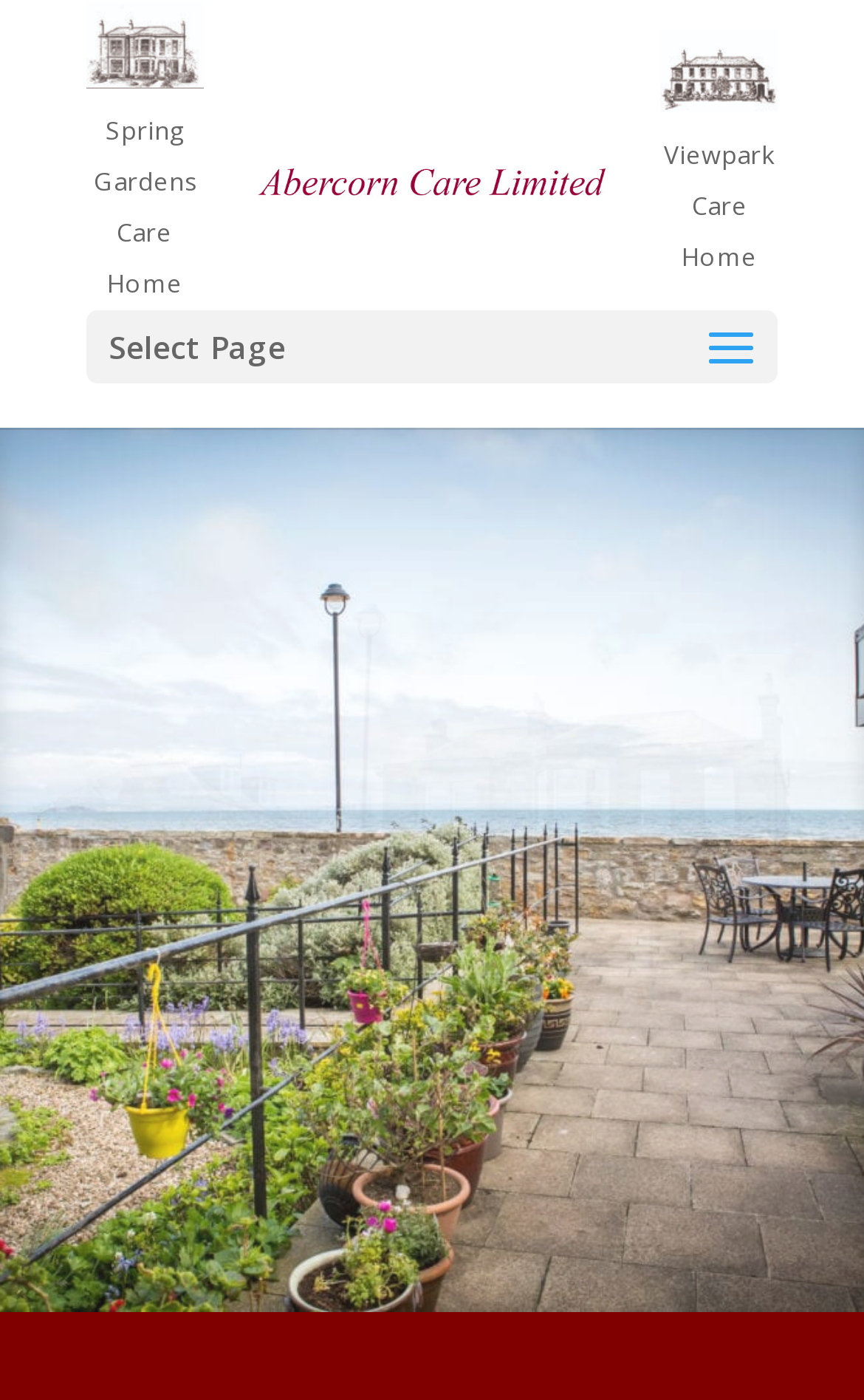What is the primary heading on this webpage?

Heath and Social Care Standards